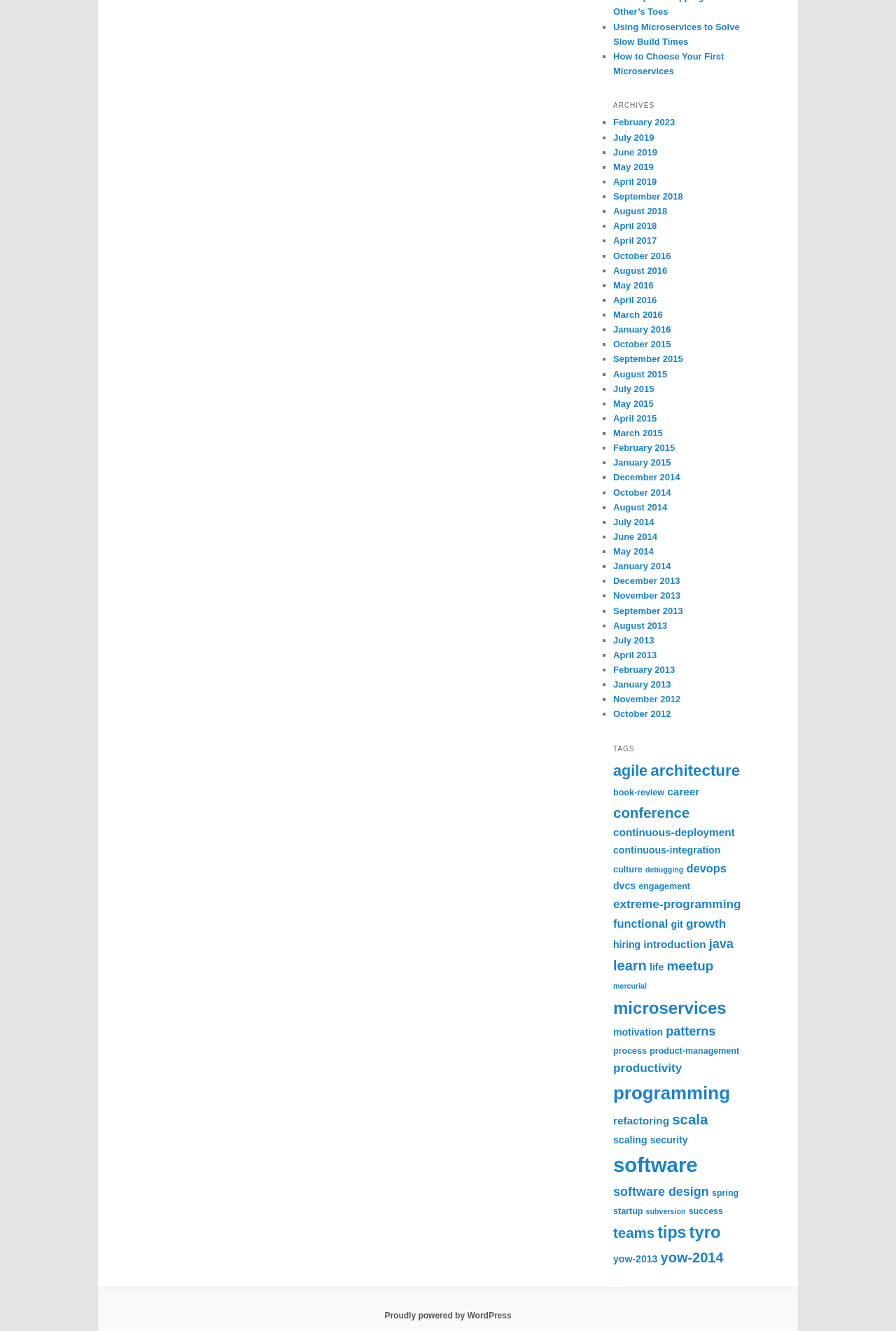Identify the bounding box coordinates for the UI element described as: "› Become an advertiser". The coordinates should be provided as four floats between 0 and 1: [left, top, right, bottom].

None